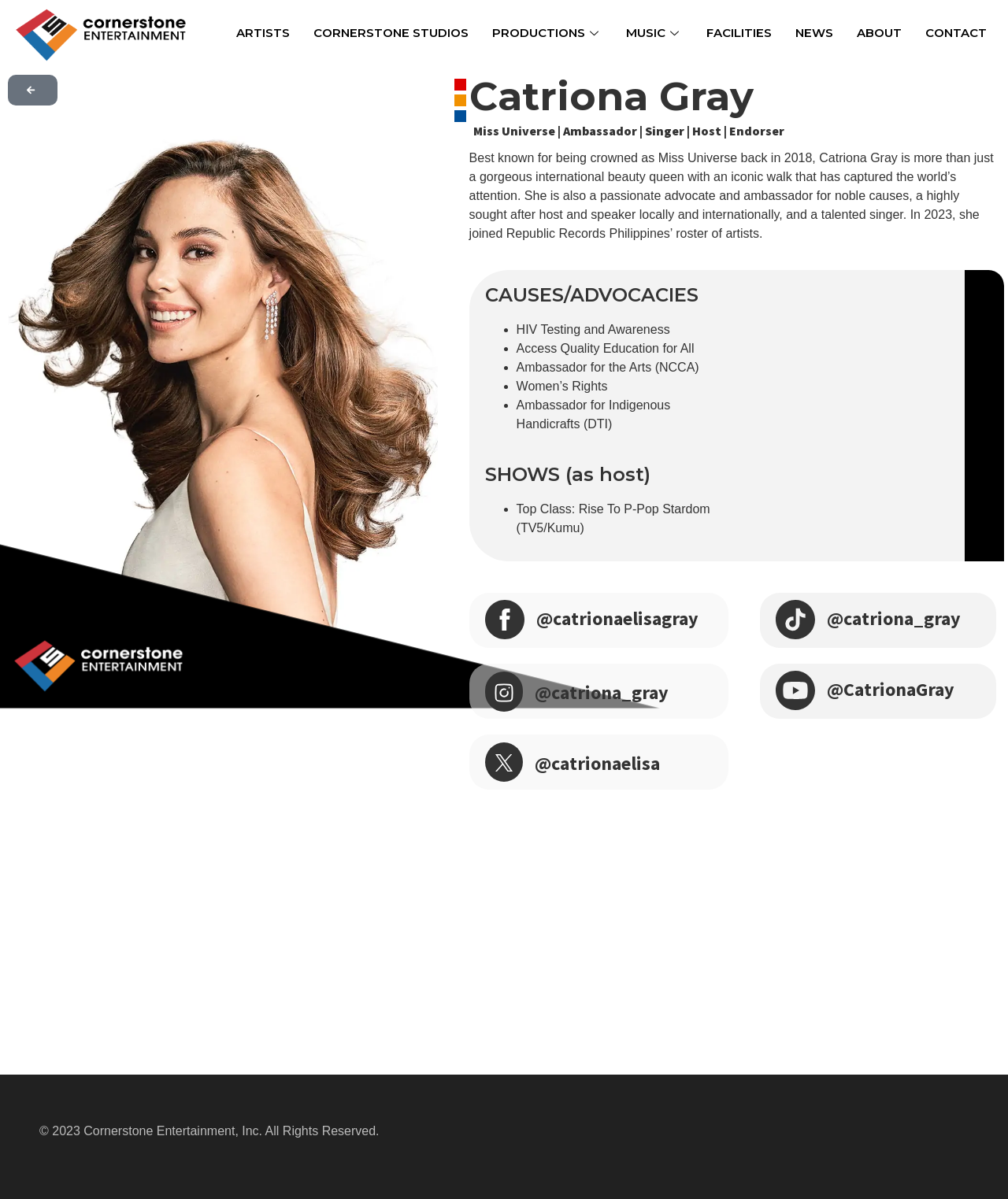Locate the bounding box of the UI element with the following description: "MUSIC".

[0.609, 0.008, 0.689, 0.048]